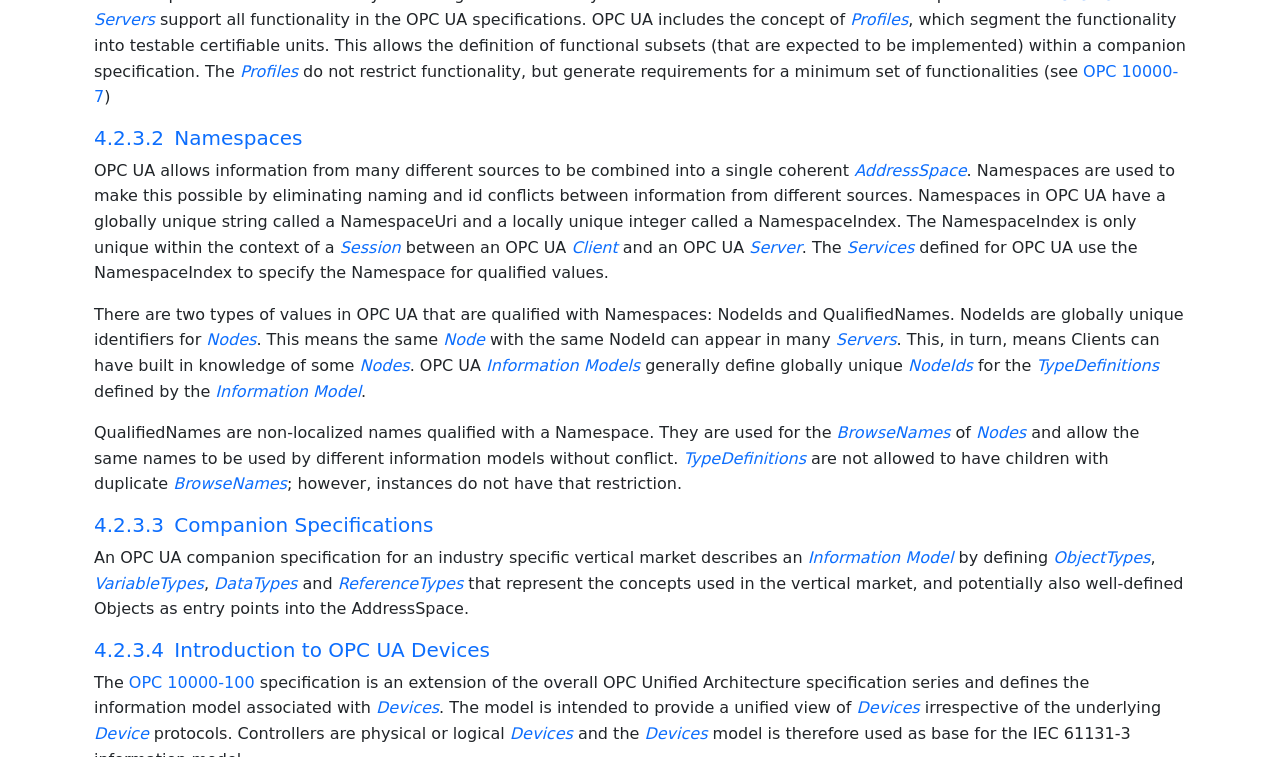What is an Information Model in OPC UA?
Carefully examine the image and provide a detailed answer to the question.

According to the webpage, an Information Model in OPC UA generally defines globally unique NodeIds for the TypeDefinitions defined by the Information Model. It is mentioned in the text as a concept that is used to describe an industry-specific vertical market.